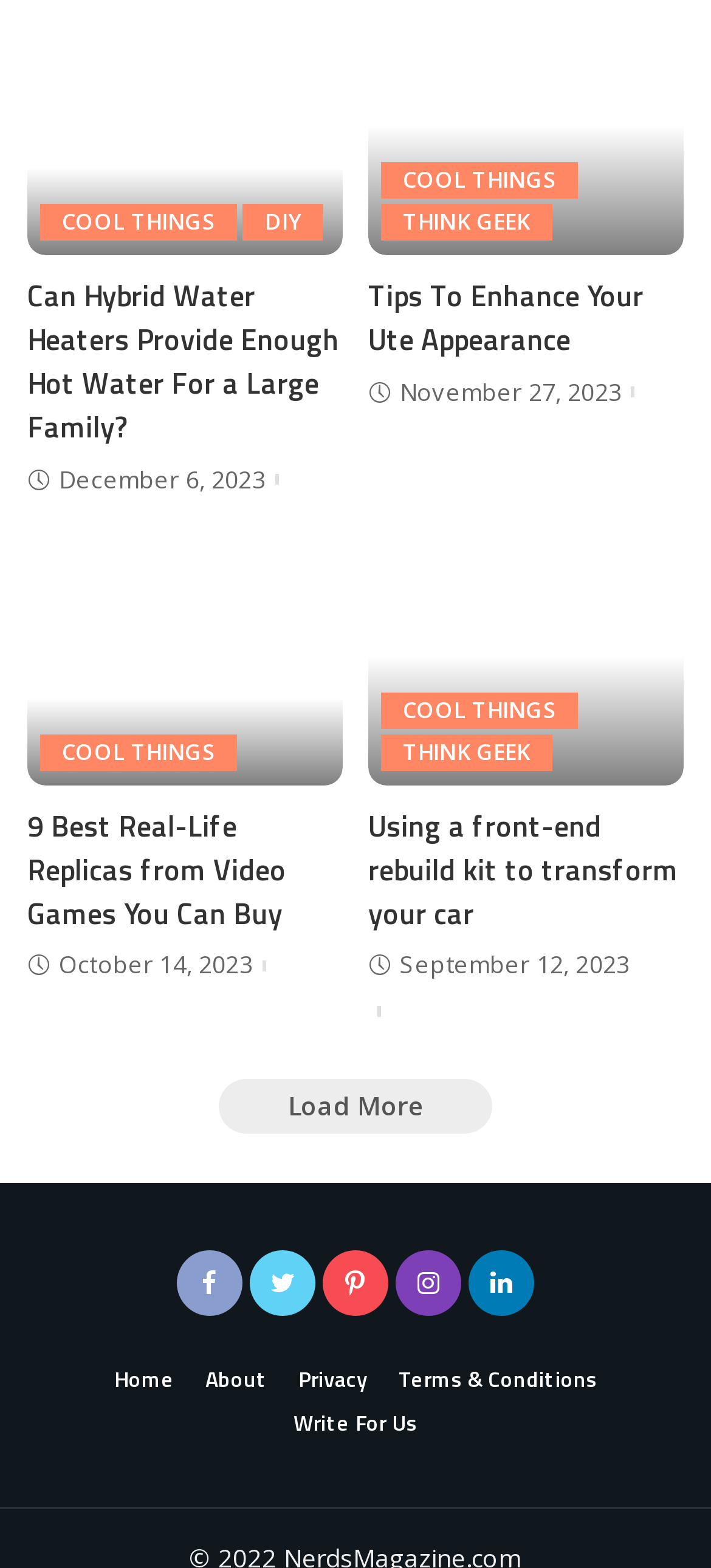Given the description of a UI element: "Privacy", identify the bounding box coordinates of the matching element in the webpage screenshot.

[0.401, 0.868, 0.535, 0.892]